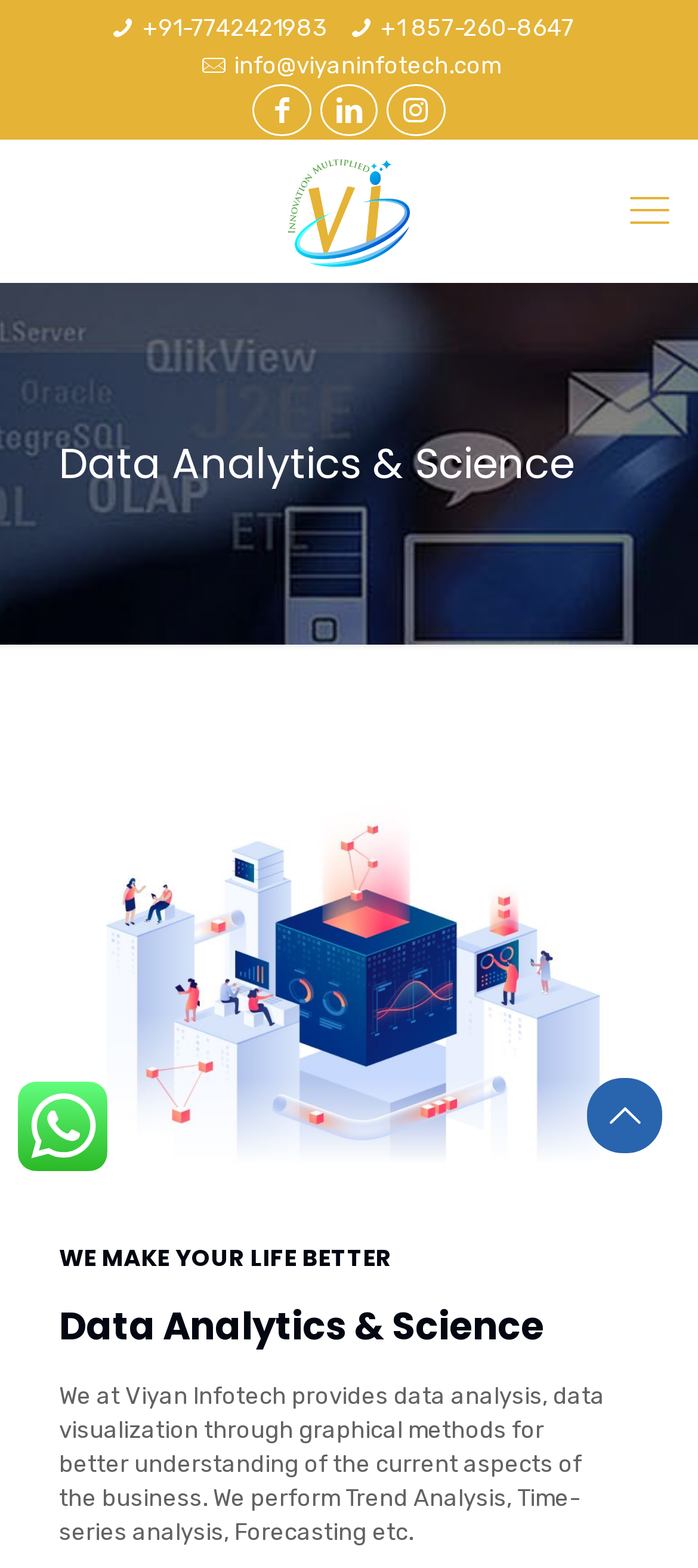How many social media links are there?
Look at the screenshot and respond with a single word or phrase.

3